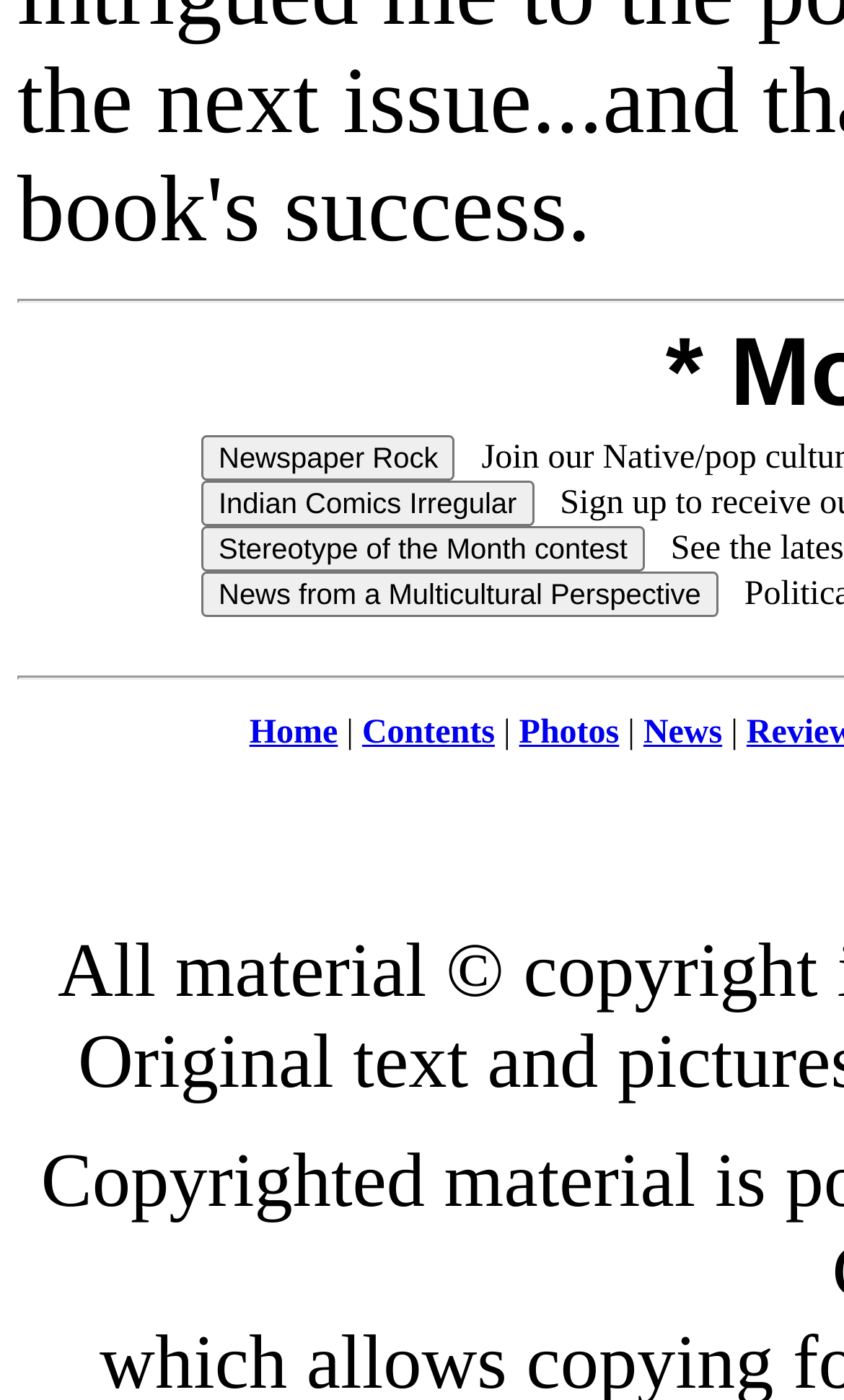What separates the links in the navigation bar? Refer to the image and provide a one-word or short phrase answer.

Vertical lines